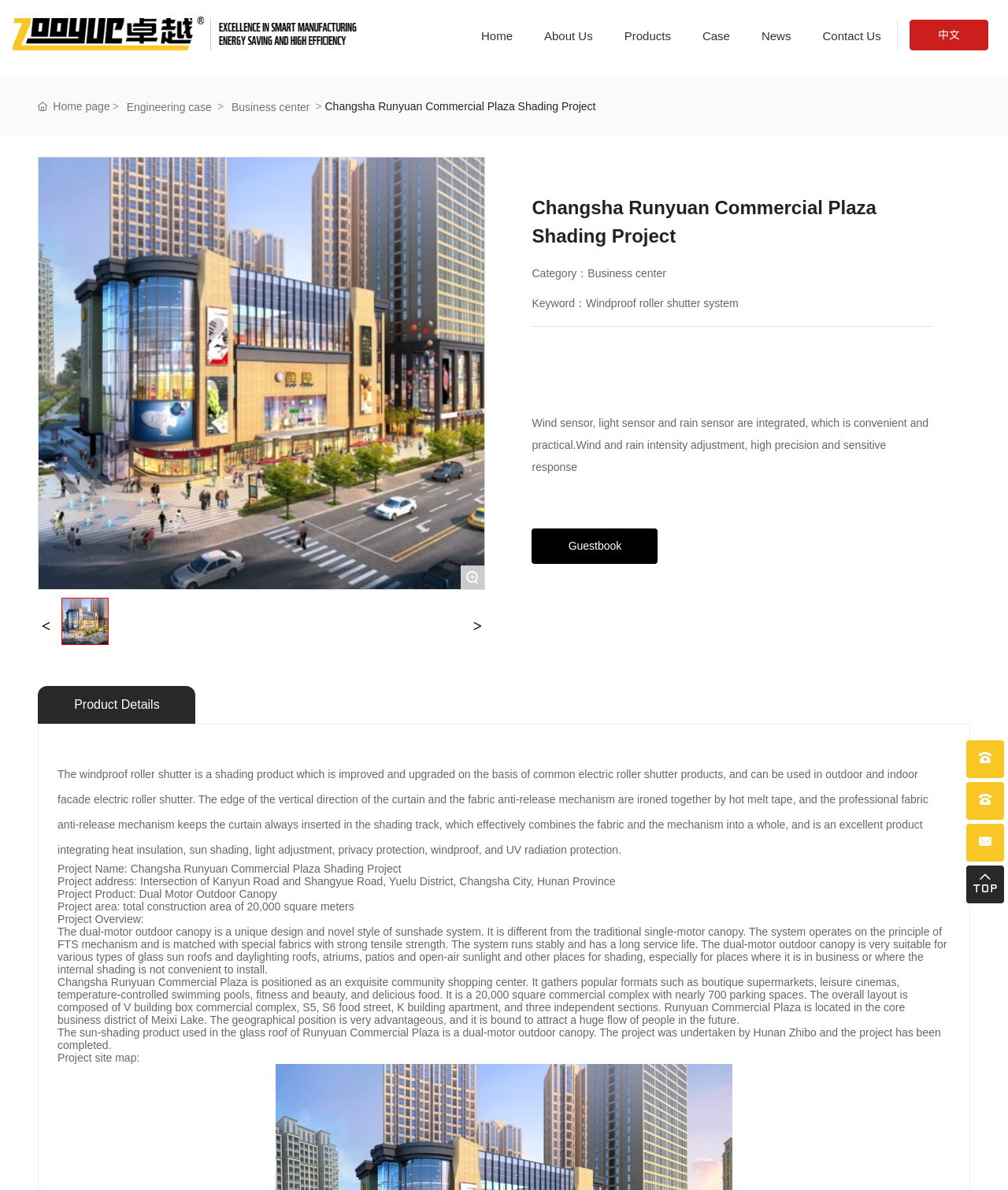Indicate the bounding box coordinates of the clickable region to achieve the following instruction: "Switch to Chinese language."

[0.902, 0.017, 0.98, 0.042]